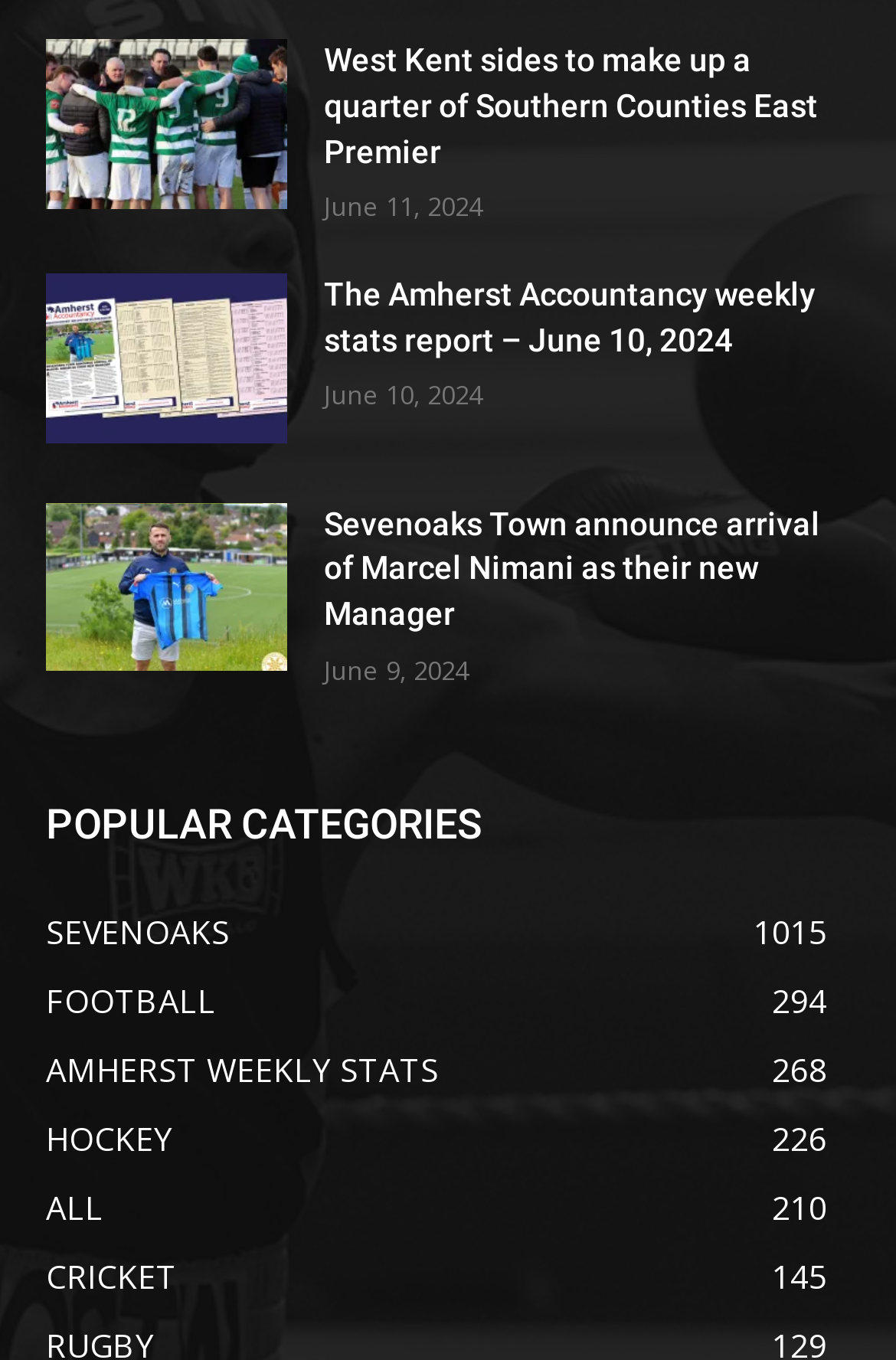Please identify the bounding box coordinates of the area I need to click to accomplish the following instruction: "Browse the FOOTBALL 294 section".

[0.051, 0.719, 0.241, 0.751]